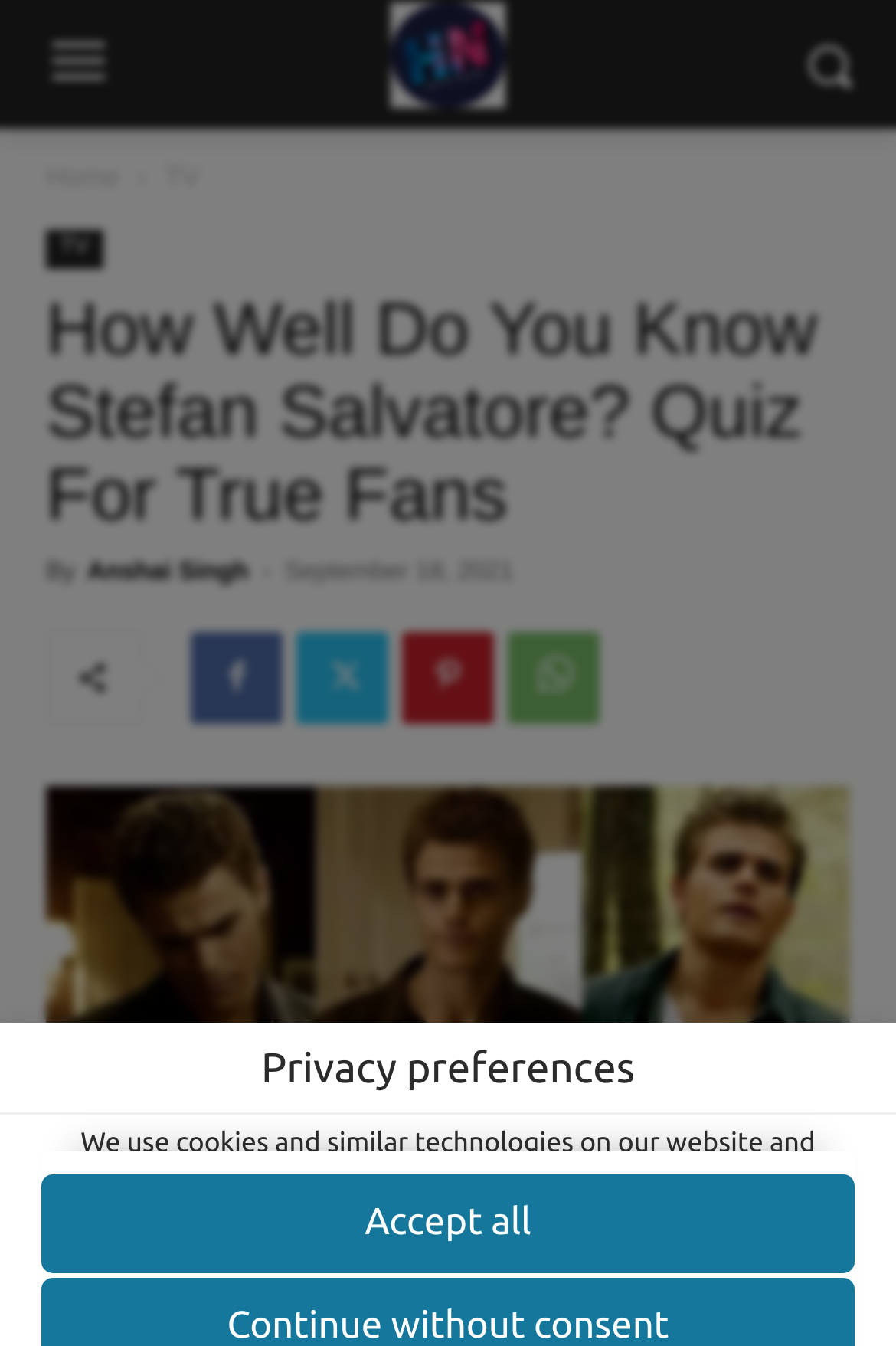Find and extract the text of the primary heading on the webpage.

How Well Do You Know Stefan Salvatore? Quiz For True Fans